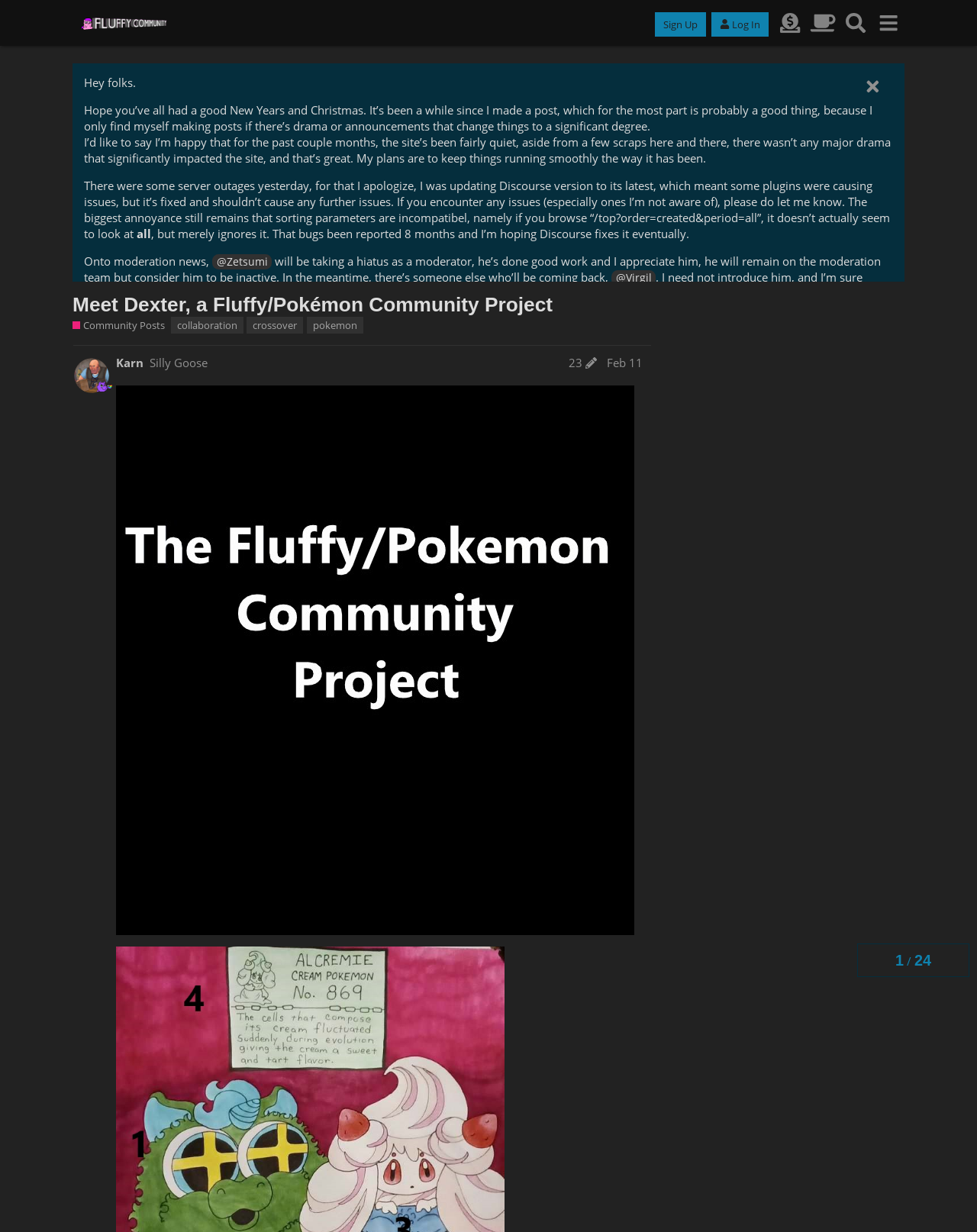Pinpoint the bounding box coordinates of the area that should be clicked to complete the following instruction: "Search for something". The coordinates must be given as four float numbers between 0 and 1, i.e., [left, top, right, bottom].

[0.859, 0.005, 0.892, 0.032]